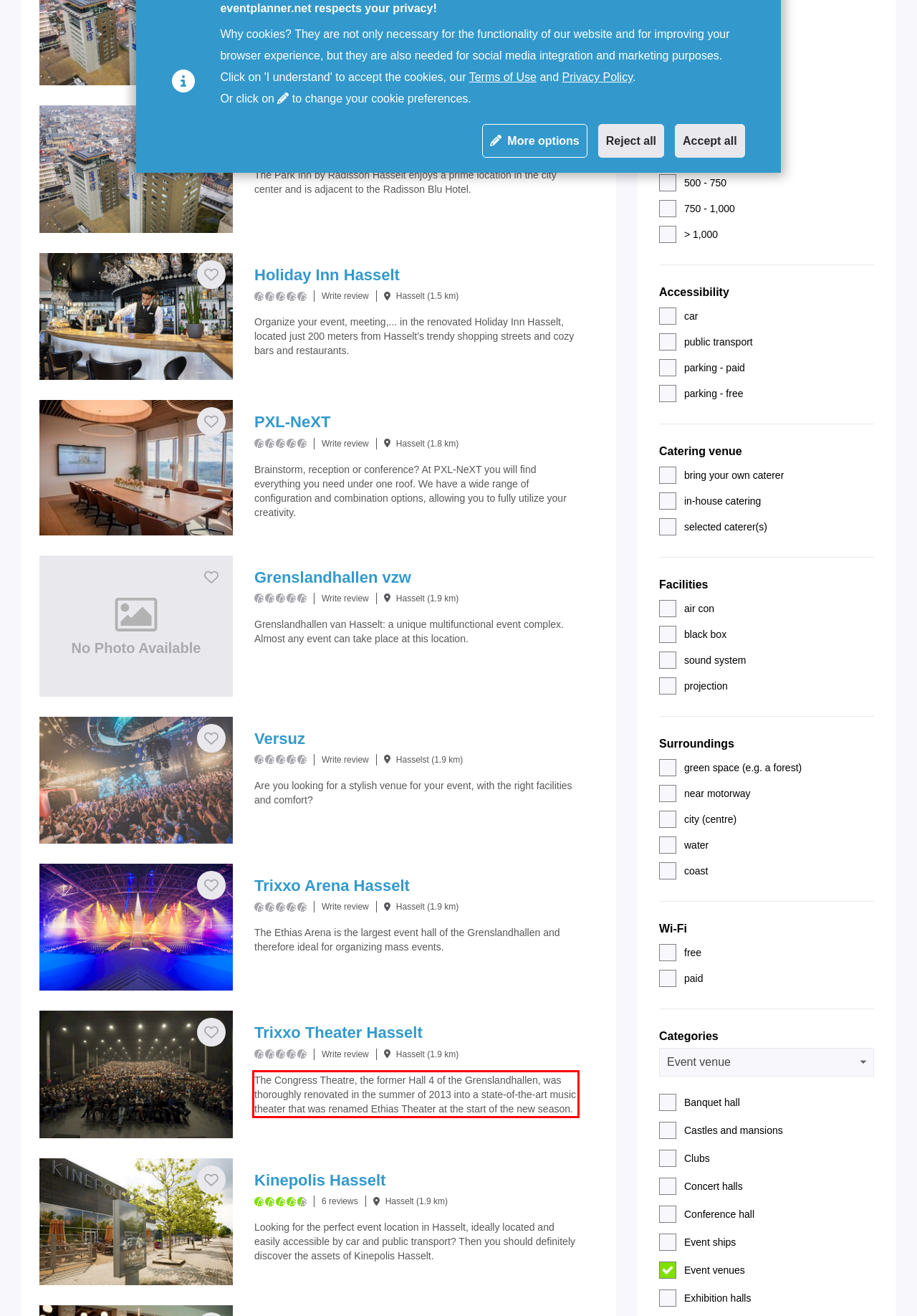Please perform OCR on the text content within the red bounding box that is highlighted in the provided webpage screenshot.

The Congress Theatre, the former Hall 4 of the Grenslandhallen, was thoroughly renovated in the summer of 2013 into a state-of-the-art music theater that was renamed Ethias Theater at the start of the new season.